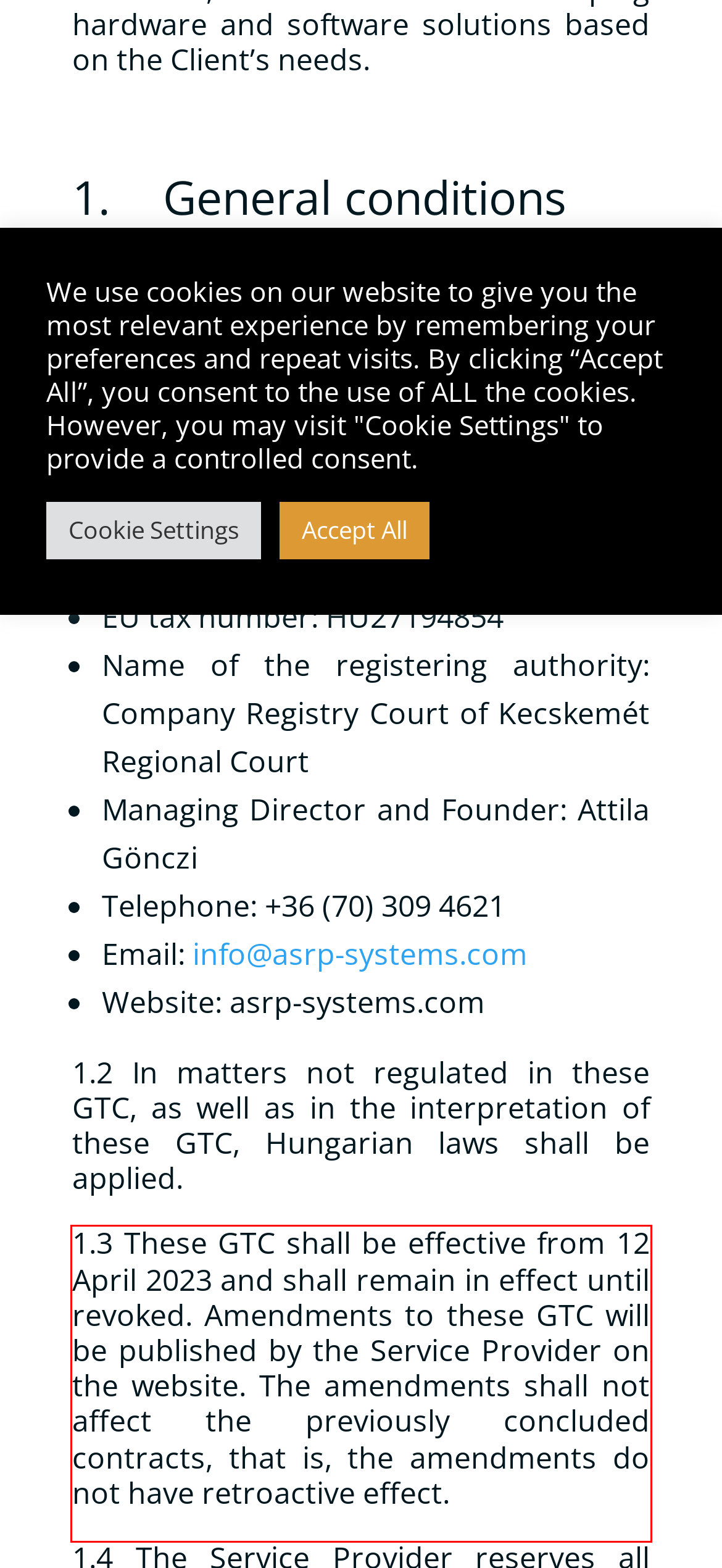There is a screenshot of a webpage with a red bounding box around a UI element. Please use OCR to extract the text within the red bounding box.

1.3 These GTC shall be effective from 12 April 2023 and shall remain in effect until revoked. Amendments to these GTC will be published by the Service Provider on the website. The amendments shall not affect the previously concluded contracts, that is, the amendments do not have retroactive effect.